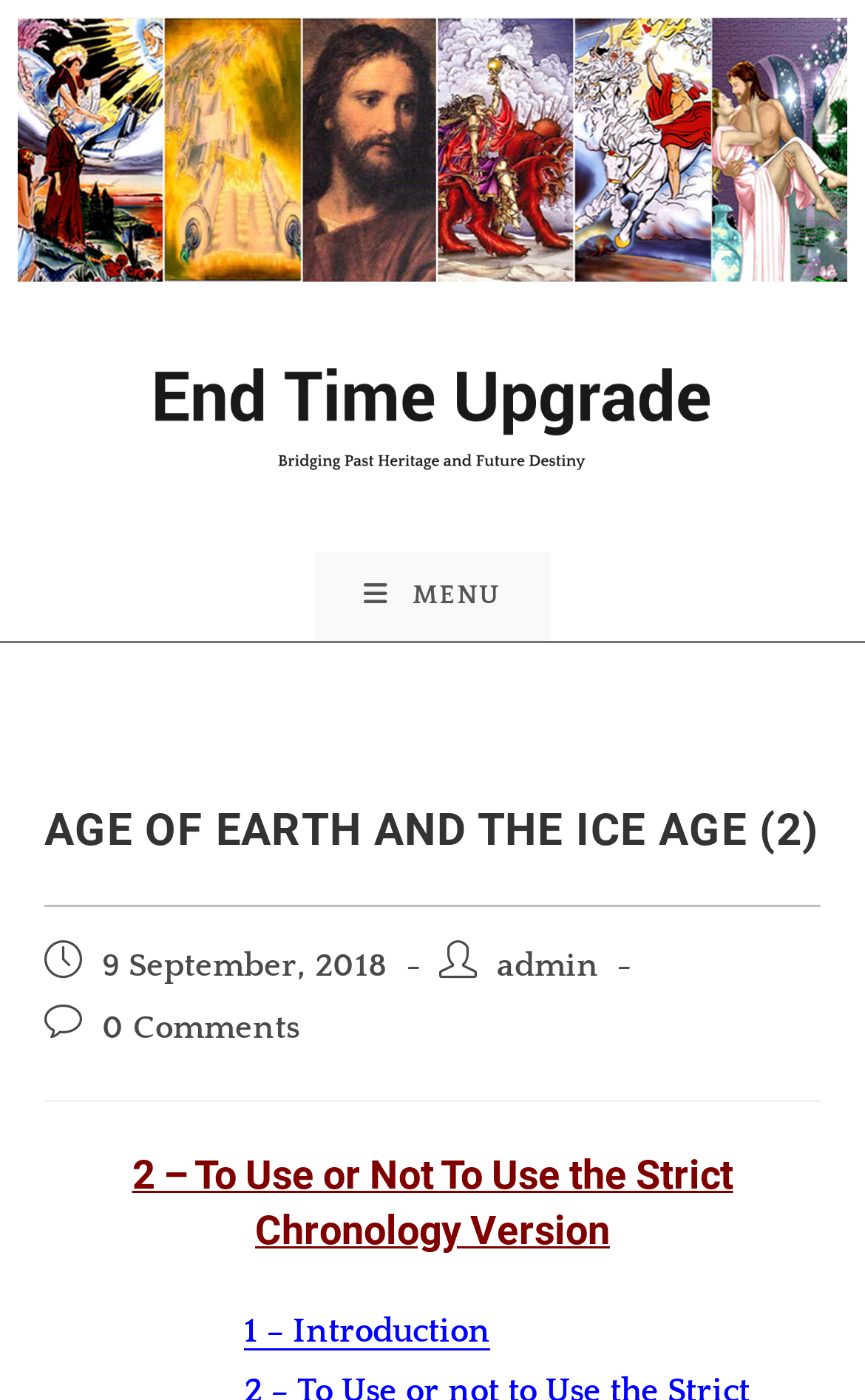Create a detailed summary of the webpage's content and design.

The webpage appears to be a blog post or article discussing the topic of chronology and the age of the earth. At the top of the page, there is a large image that spans the entire width of the page. Below the image, there is a link to "End Time Upgrade" with an accompanying icon. To the right of this link, there is a "Mobile Menu" link.

The main content of the page is divided into sections, with headings and paragraphs of text. The title of the article, "AGE OF EARTH AND THE ICE AGE (2) - End Time Upgrade", is prominently displayed at the top of the main content area. Below the title, there is a menu section with a "MENU" label, which contains a heading with the same title as the page.

The article itself appears to be divided into sections, with headings such as "2 – To Use or Not To Use the Strict Chronology Version" and links to other related articles, such as "1 – Introduction". There are also metadata sections, including information about the post's publication date, author, and comments.

In terms of layout, the elements on the page are arranged in a hierarchical structure, with the main content area taking up most of the page's width. The image and links at the top of the page are centered, while the menu and metadata sections are aligned to the left. The headings and paragraphs of text are arranged in a clear and readable format, making it easy to follow the article's content.